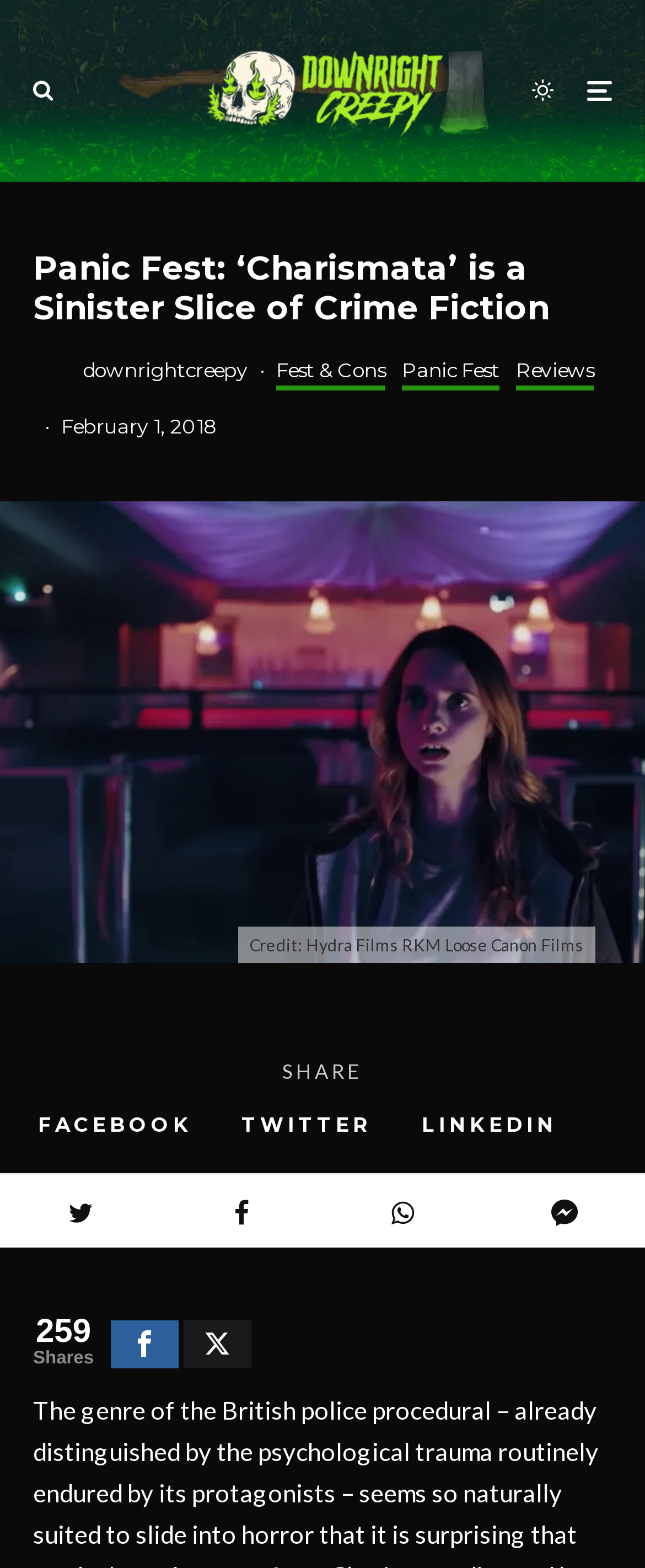Please identify the bounding box coordinates of the region to click in order to complete the task: "Click on the 'Downright Creepy Creepy Horror Sci-Fi' link". The coordinates must be four float numbers between 0 and 1, specified as [left, top, right, bottom].

[0.314, 0.021, 0.686, 0.094]